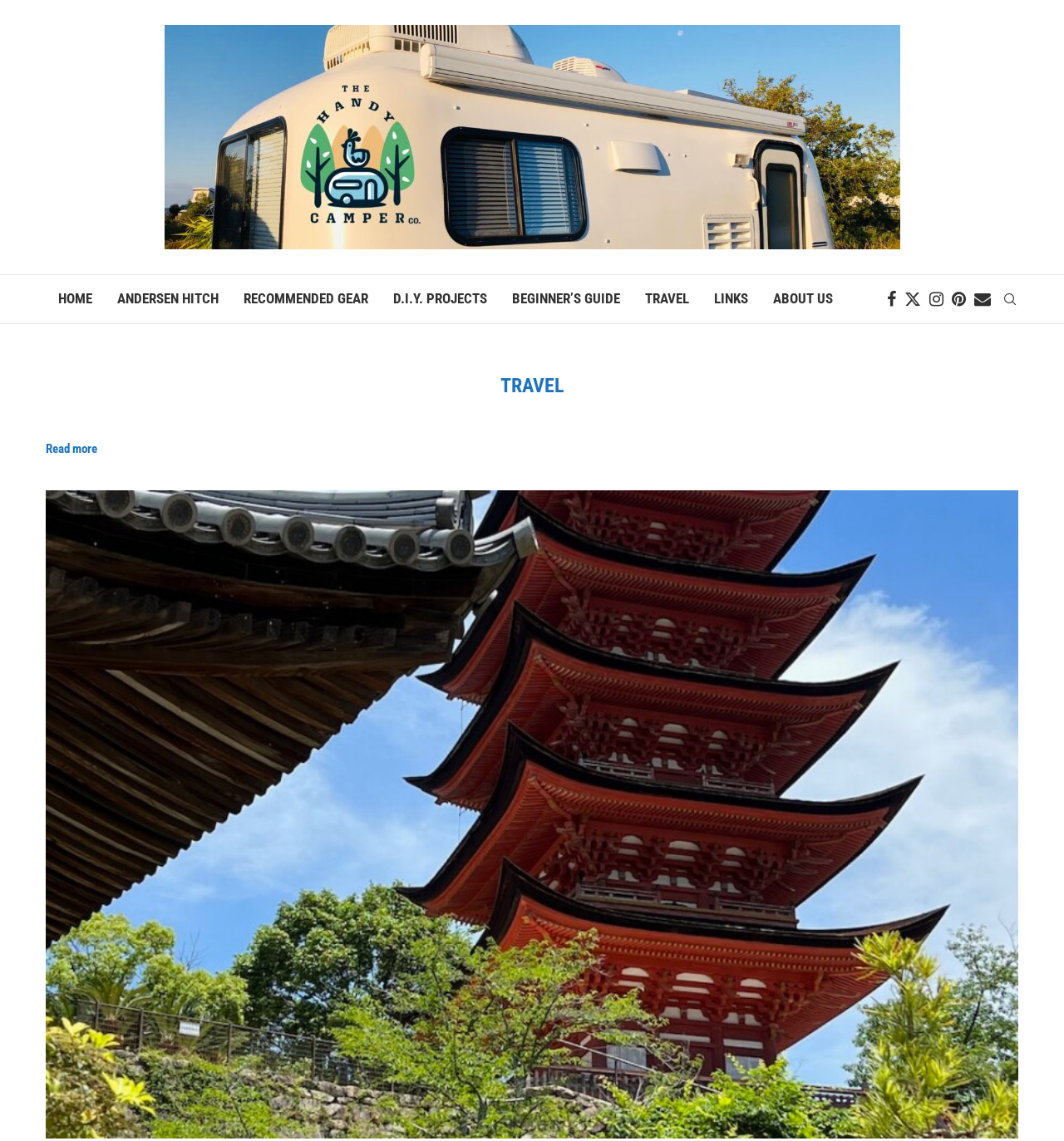Can you find the bounding box coordinates for the element to click on to achieve the instruction: "go to home page"?

[0.043, 0.24, 0.098, 0.284]